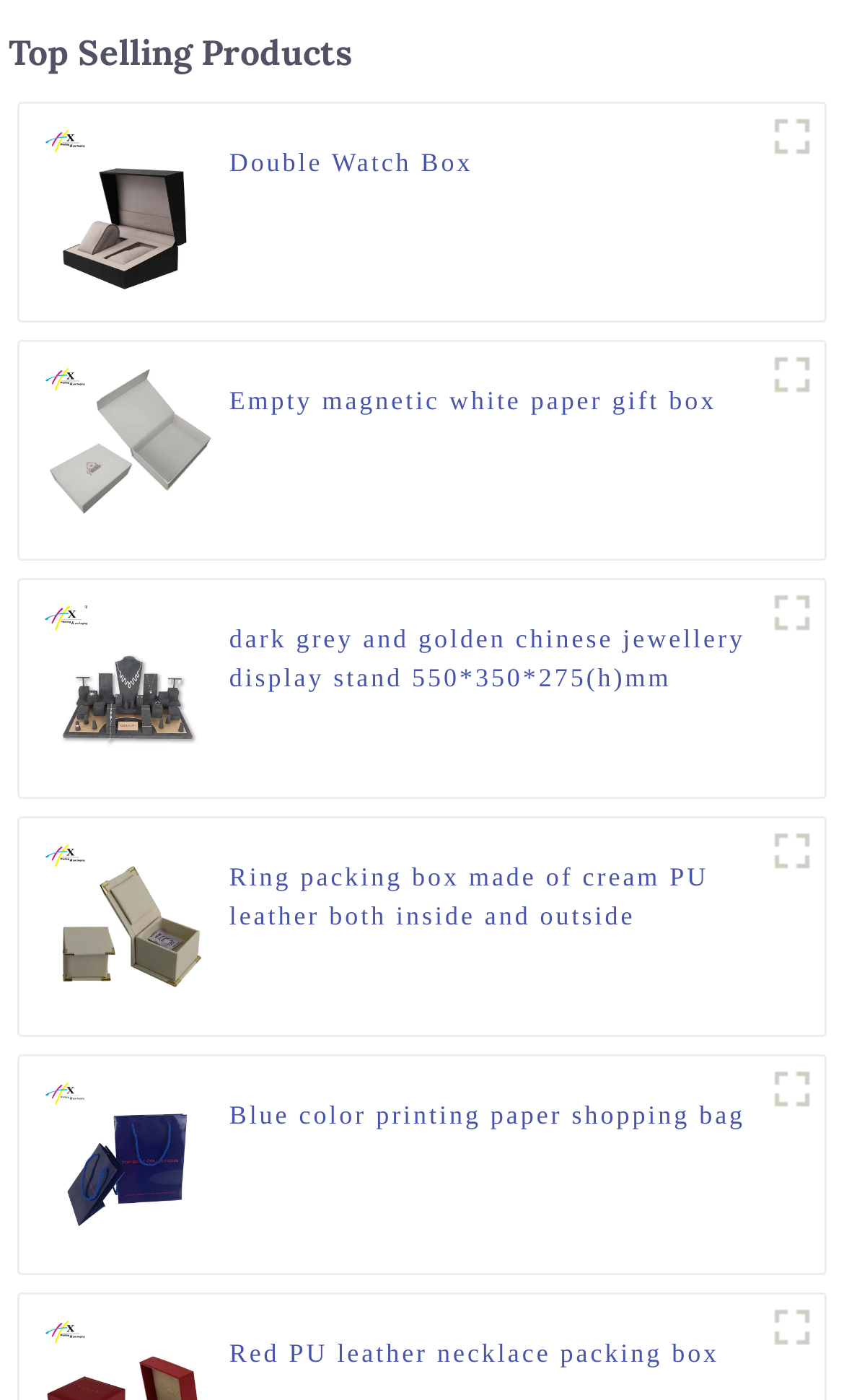Determine the bounding box coordinates for the clickable element required to fulfill the instruction: "View product details of Double Watch Box". Provide the coordinates as four float numbers between 0 and 1, i.e., [left, top, right, bottom].

[0.272, 0.102, 0.56, 0.157]